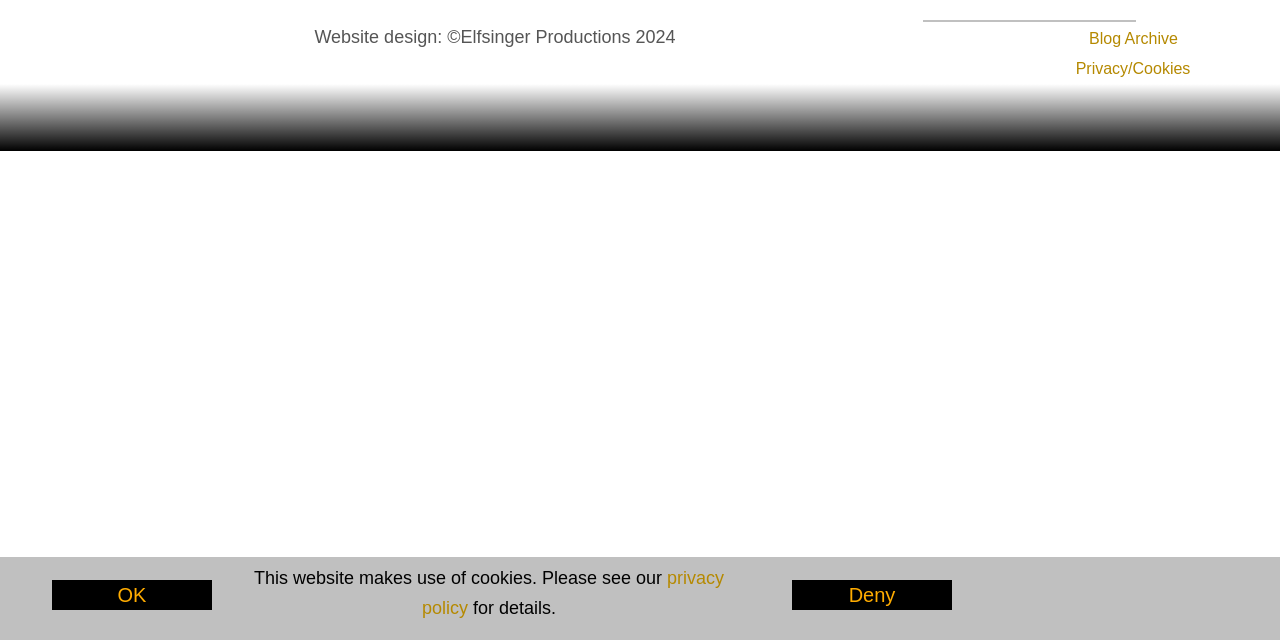Provide the bounding box coordinates of the HTML element described as: "Blog Archive". The bounding box coordinates should be four float numbers between 0 and 1, i.e., [left, top, right, bottom].

[0.802, 0.038, 0.969, 0.103]